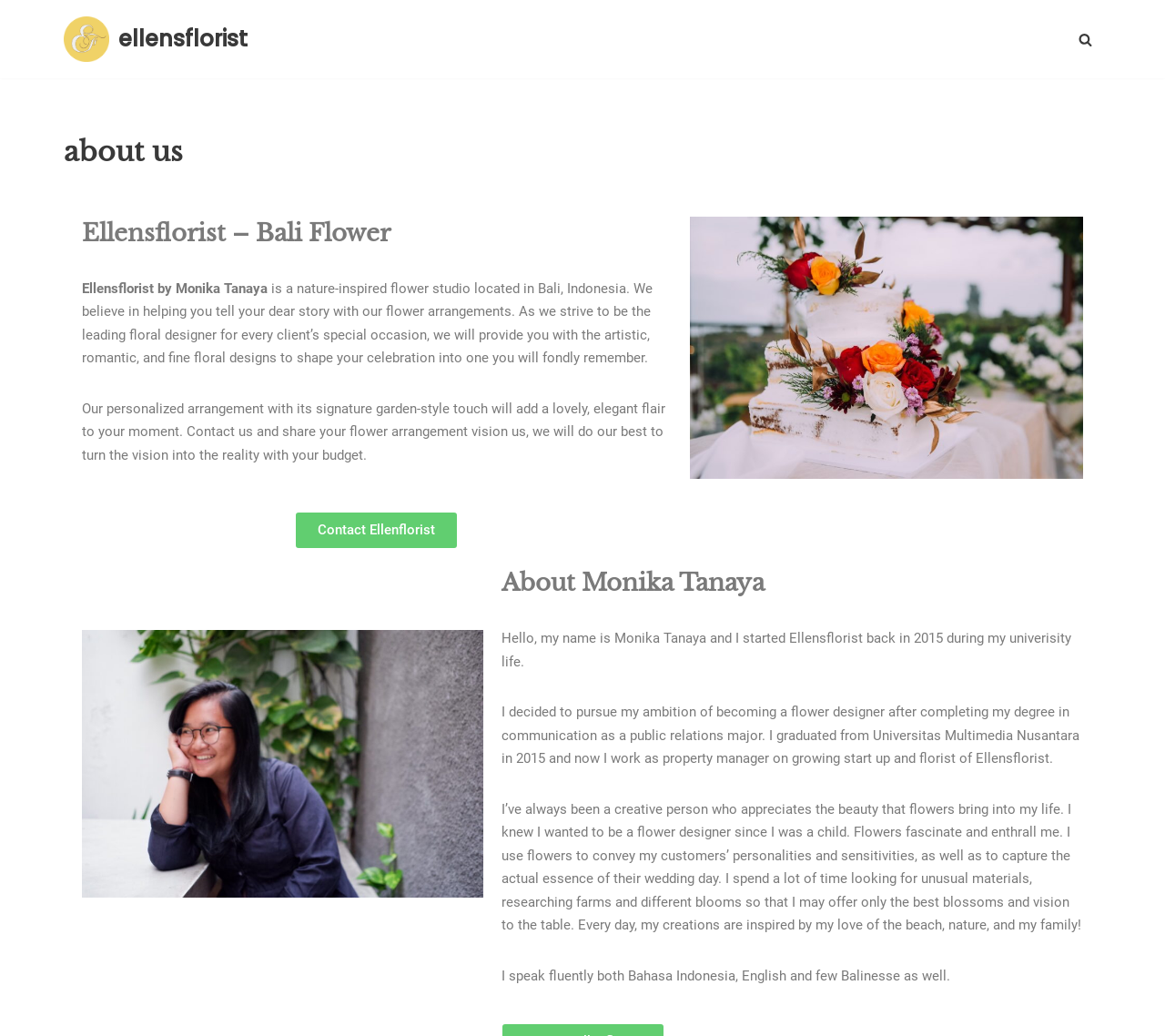Where is Ellensflorist located?
Analyze the screenshot and provide a detailed answer to the question.

The location of Ellensflorist can be found in the text 'is a nature-inspired flower studio located in Bali, Indonesia.' which is a part of the introduction to the studio.